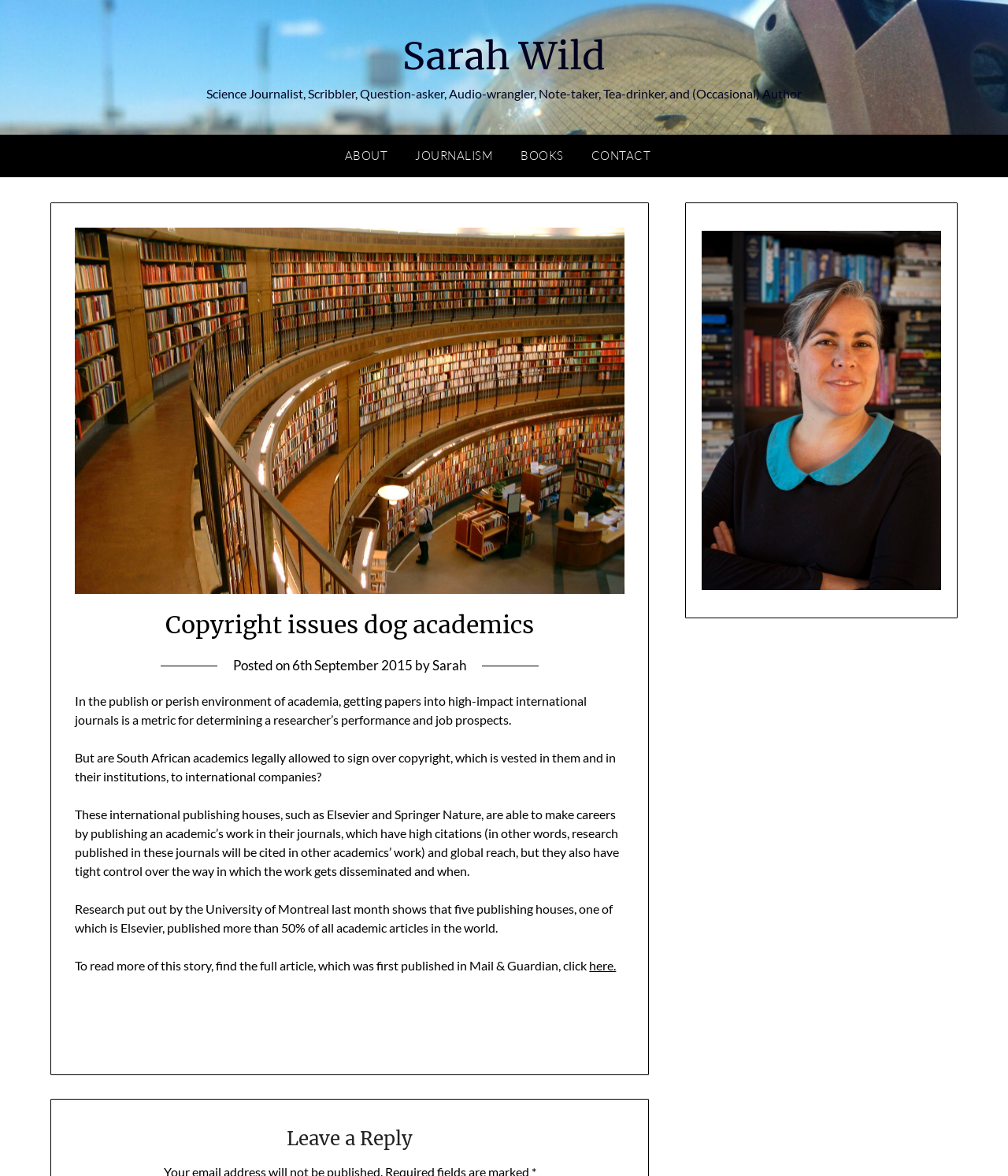How many links are there in the article?
Answer briefly with a single word or phrase based on the image.

5